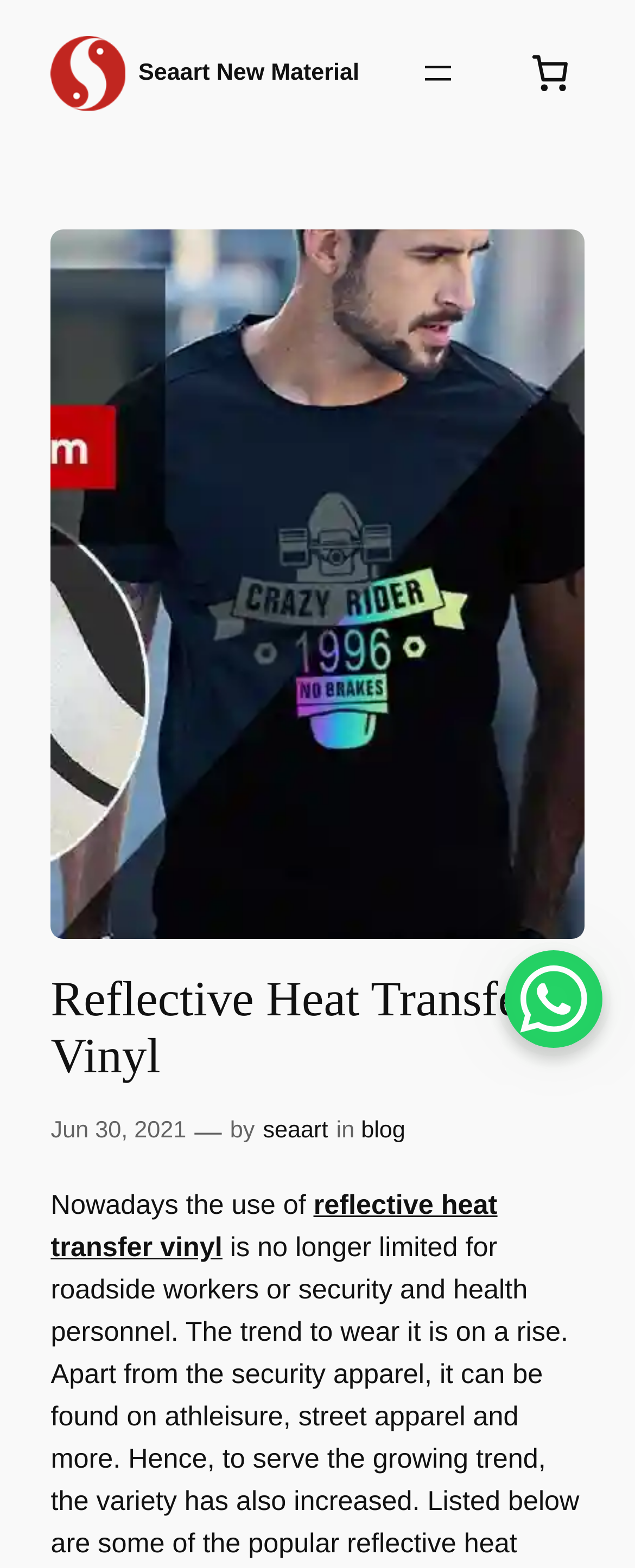Find and indicate the bounding box coordinates of the region you should select to follow the given instruction: "Click the Seaart New Material logo".

[0.08, 0.023, 0.198, 0.071]